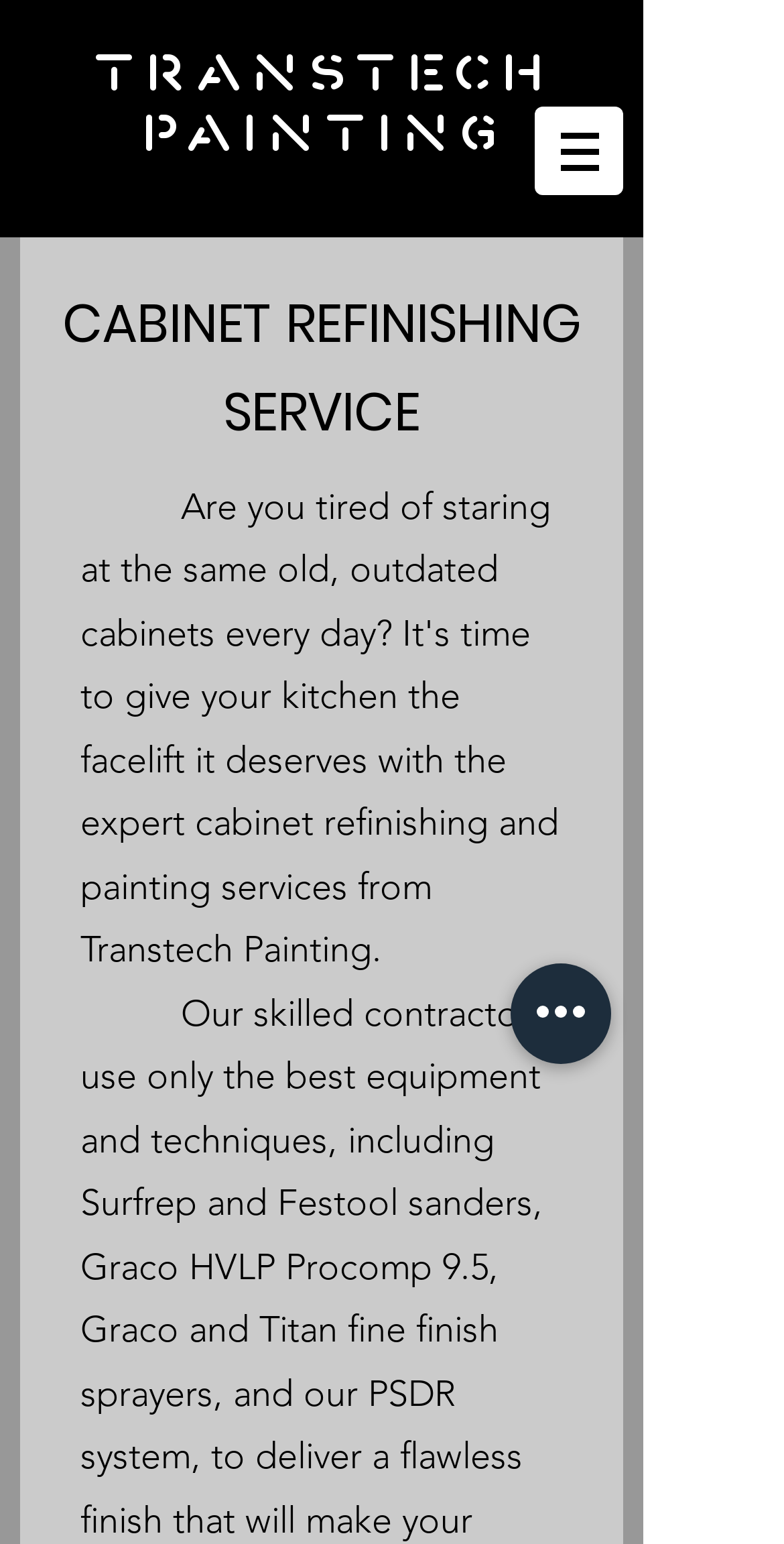What is the purpose of the button with an image?
Refer to the image and provide a one-word or short phrase answer.

Has a popup menu